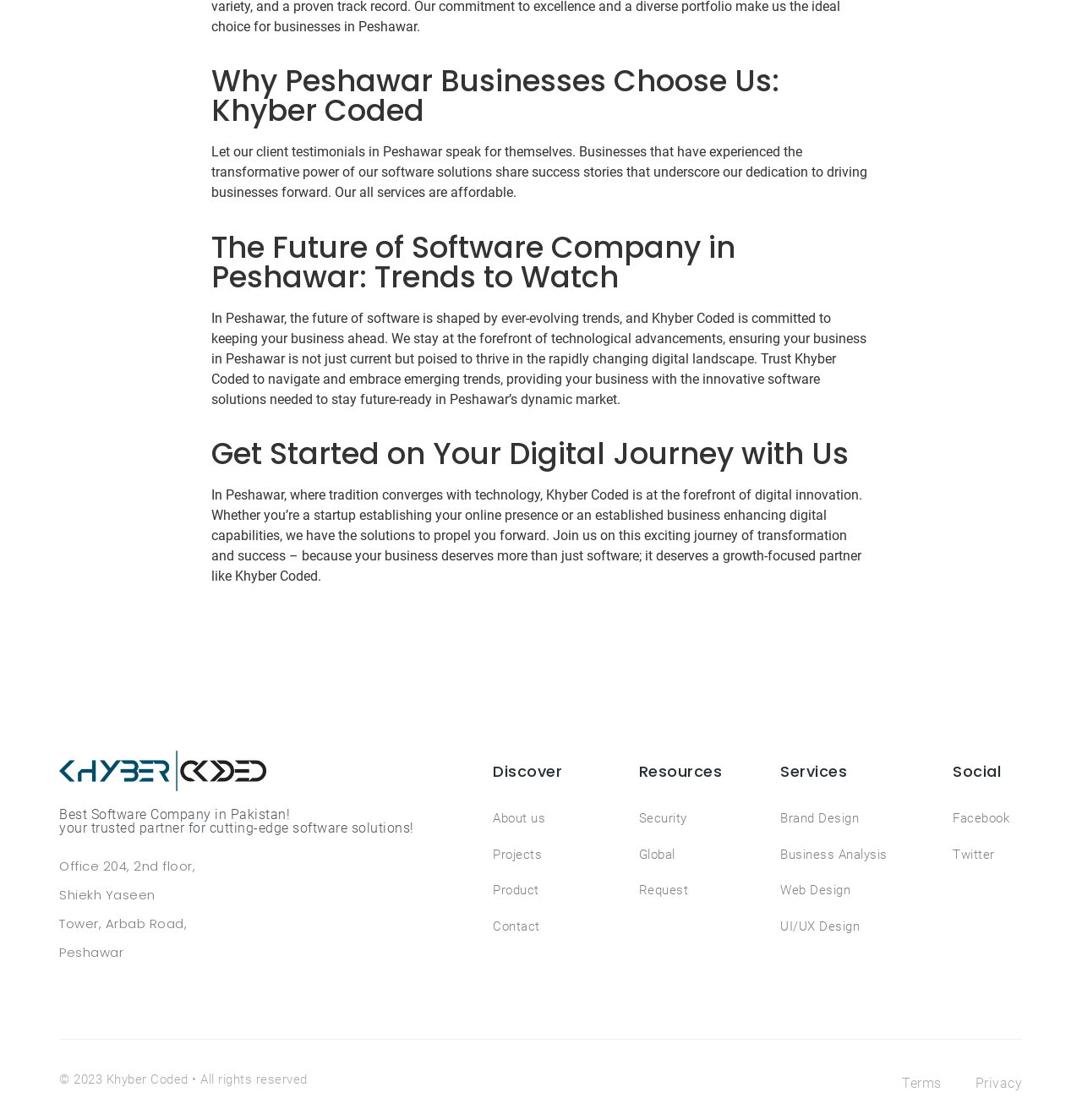Provide the bounding box coordinates for the UI element that is described as: "About us".

[0.455, 0.722, 0.591, 0.739]